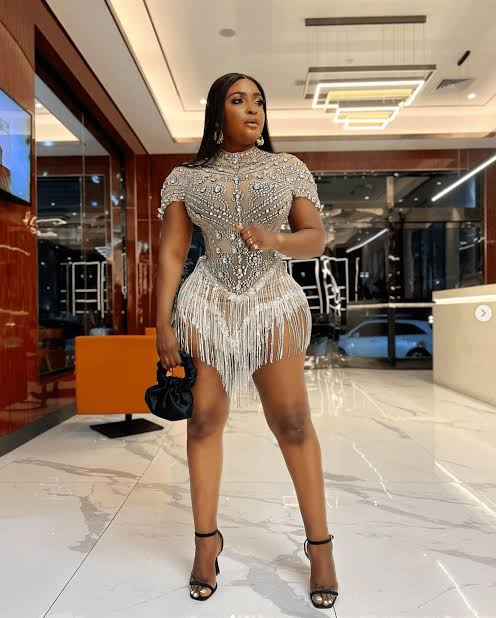What is the ambiance of the venue where Blessing CEO is standing?
Please give a detailed and elaborate answer to the question based on the image.

The caption describes the venue as having 'ambient lighting' and 'sleek wall panels and refined interior design elements', which creates a modern and chic ambiance.